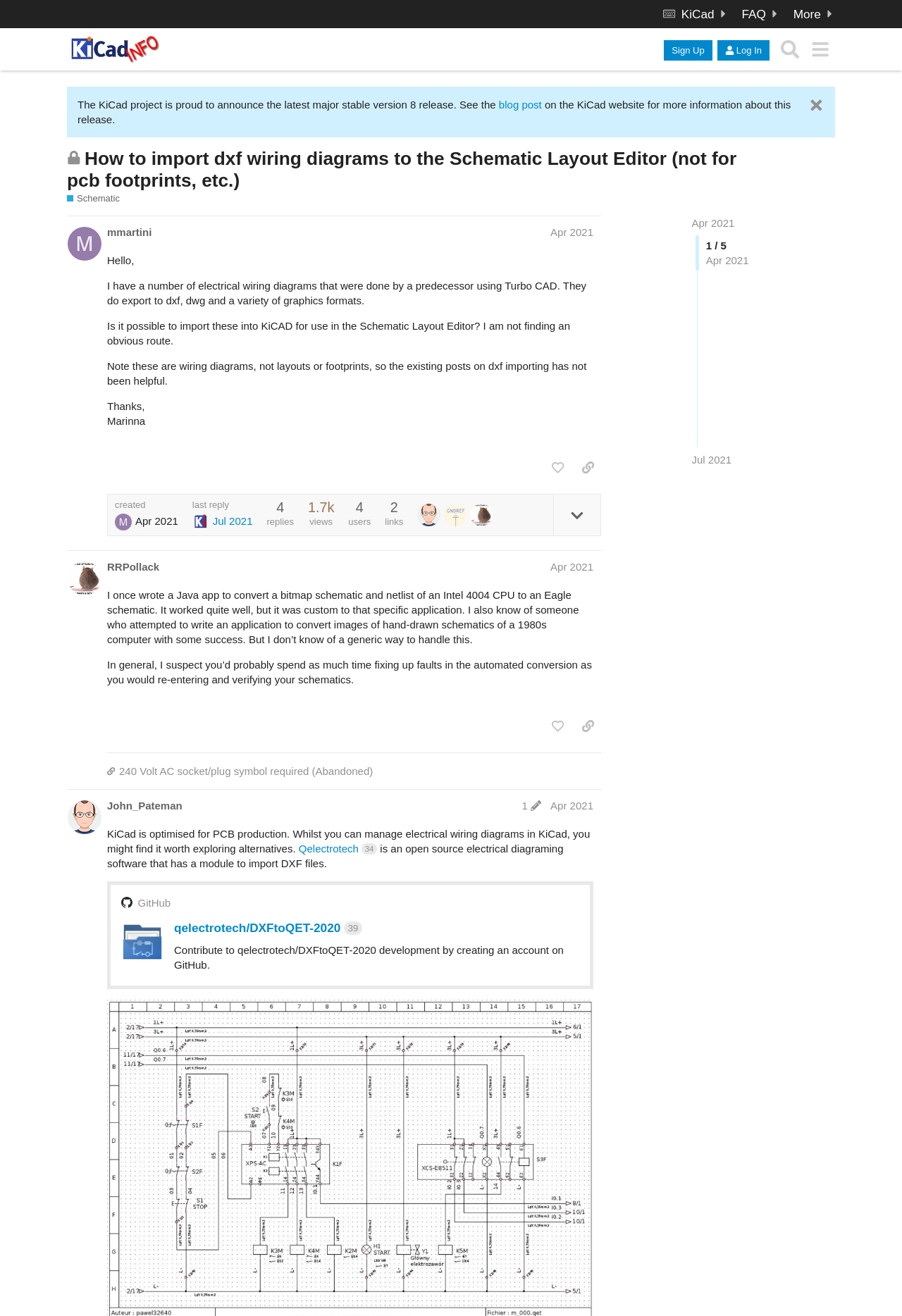How many replies are there in this topic?
Give a detailed explanation using the information visible in the image.

There are 4 replies in this topic, as indicated by the text '4 replies' below the topic heading.